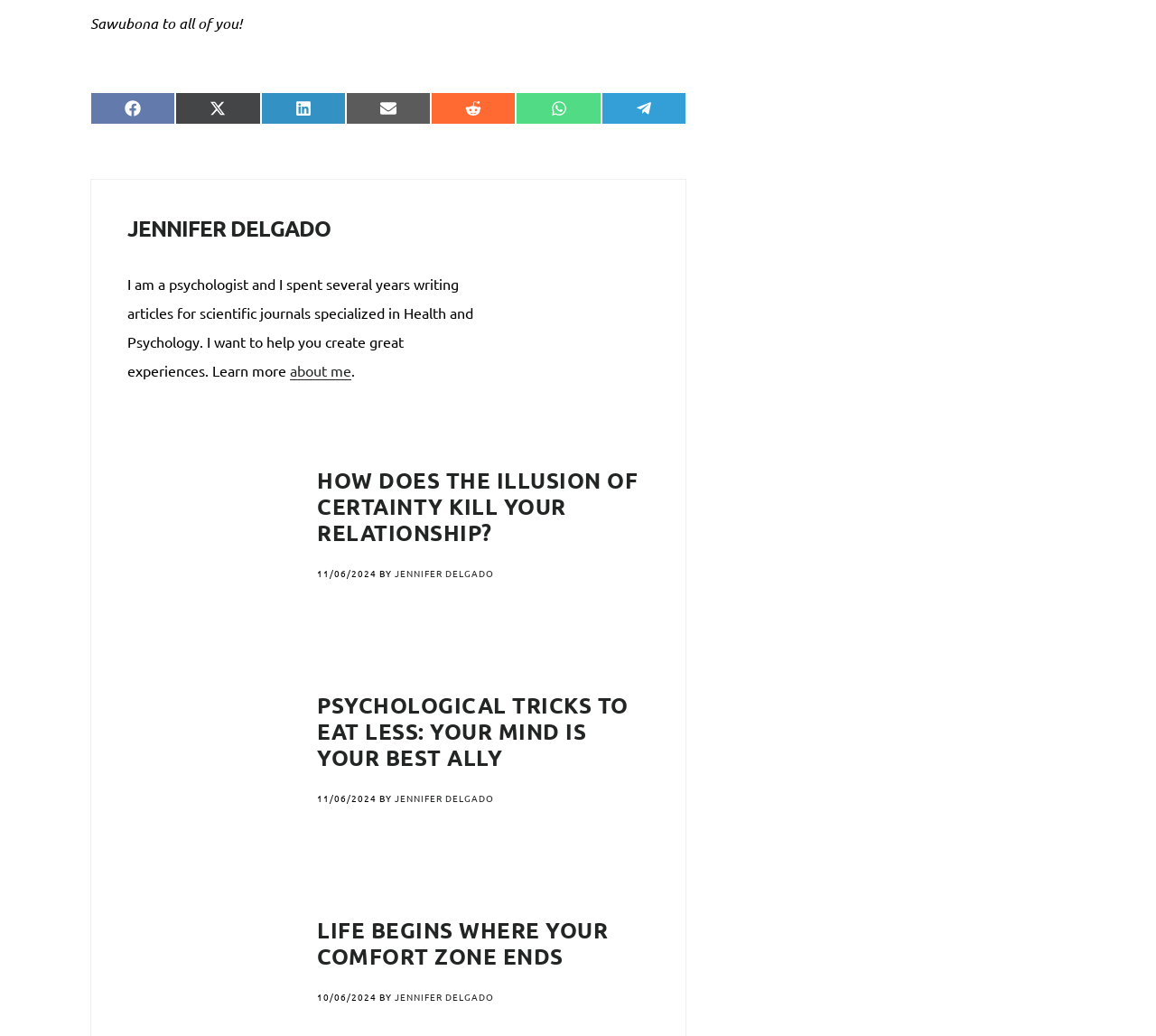Analyze the image and deliver a detailed answer to the question: What is the title of the second article on the webpage?

In the article section, I found a heading element 'PSYCHOLOGICAL TRICKS TO EAT LESS: YOUR MIND IS YOUR BEST ALLY' which is the title of the second article on the webpage.